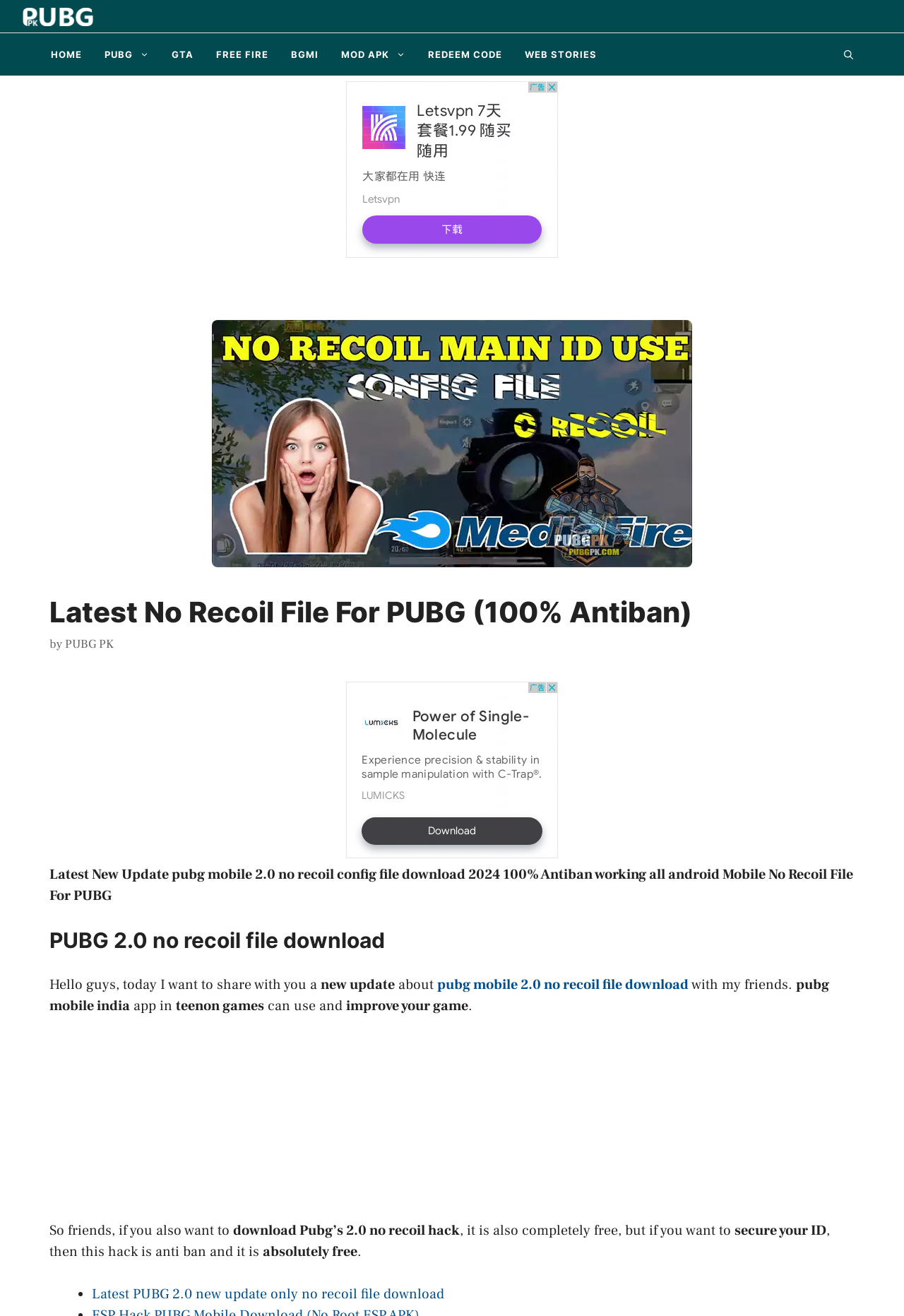Find and specify the bounding box coordinates that correspond to the clickable region for the instruction: "Share on Facebook".

None